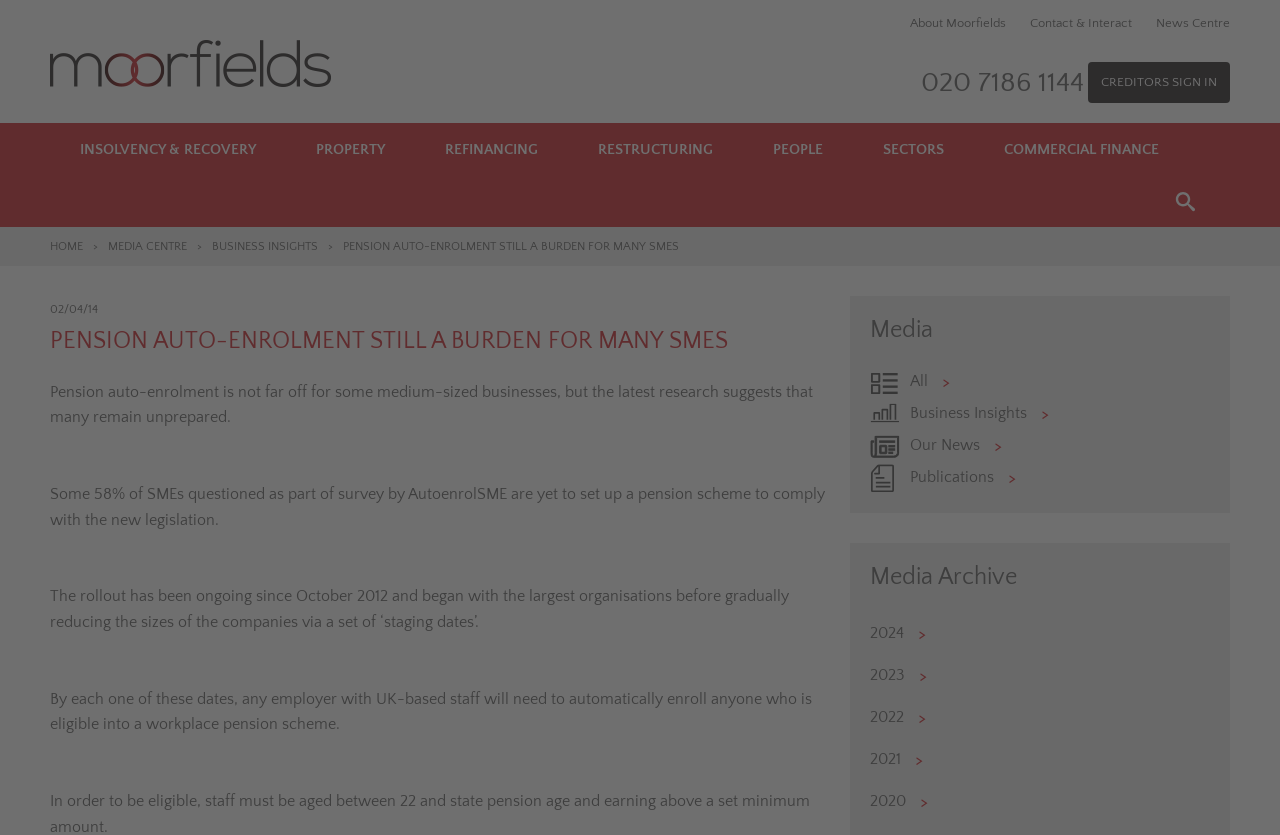Find the bounding box coordinates of the UI element according to this description: "Insolvency & Recovery >".

[0.047, 0.148, 0.216, 0.212]